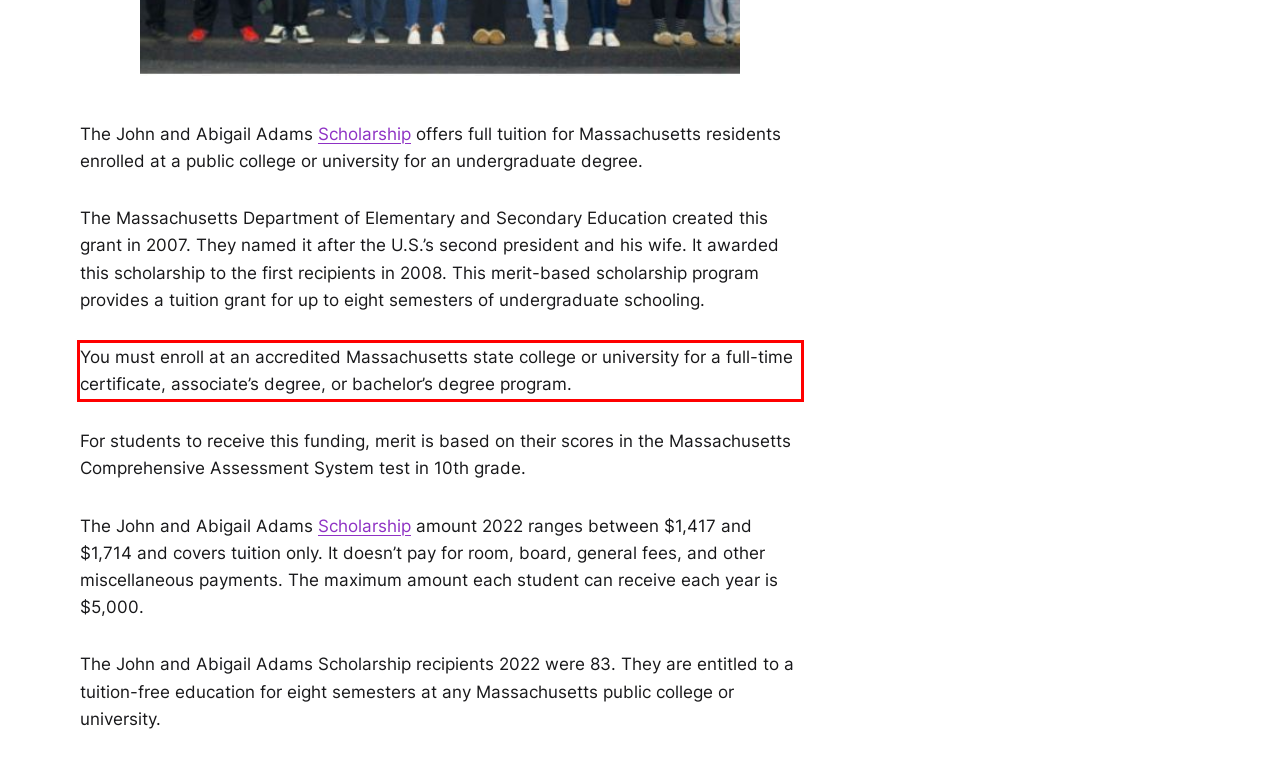Inspect the webpage screenshot that has a red bounding box and use OCR technology to read and display the text inside the red bounding box.

You must enroll at an accredited Massachusetts state college or university for a full-time certificate, associate’s degree, or bachelor’s degree program.